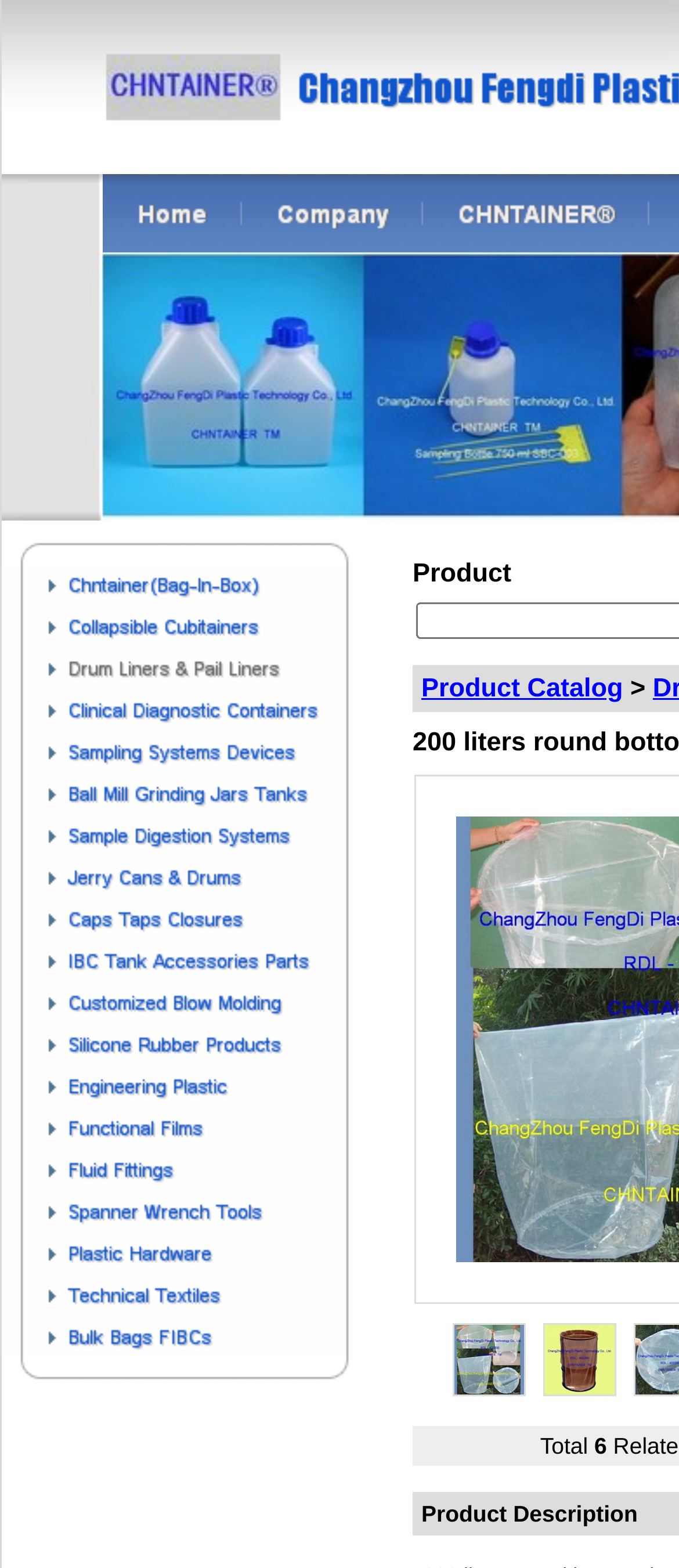Identify the bounding box coordinates of the section that should be clicked to achieve the task described: "Click on Home".

[0.151, 0.149, 0.356, 0.164]